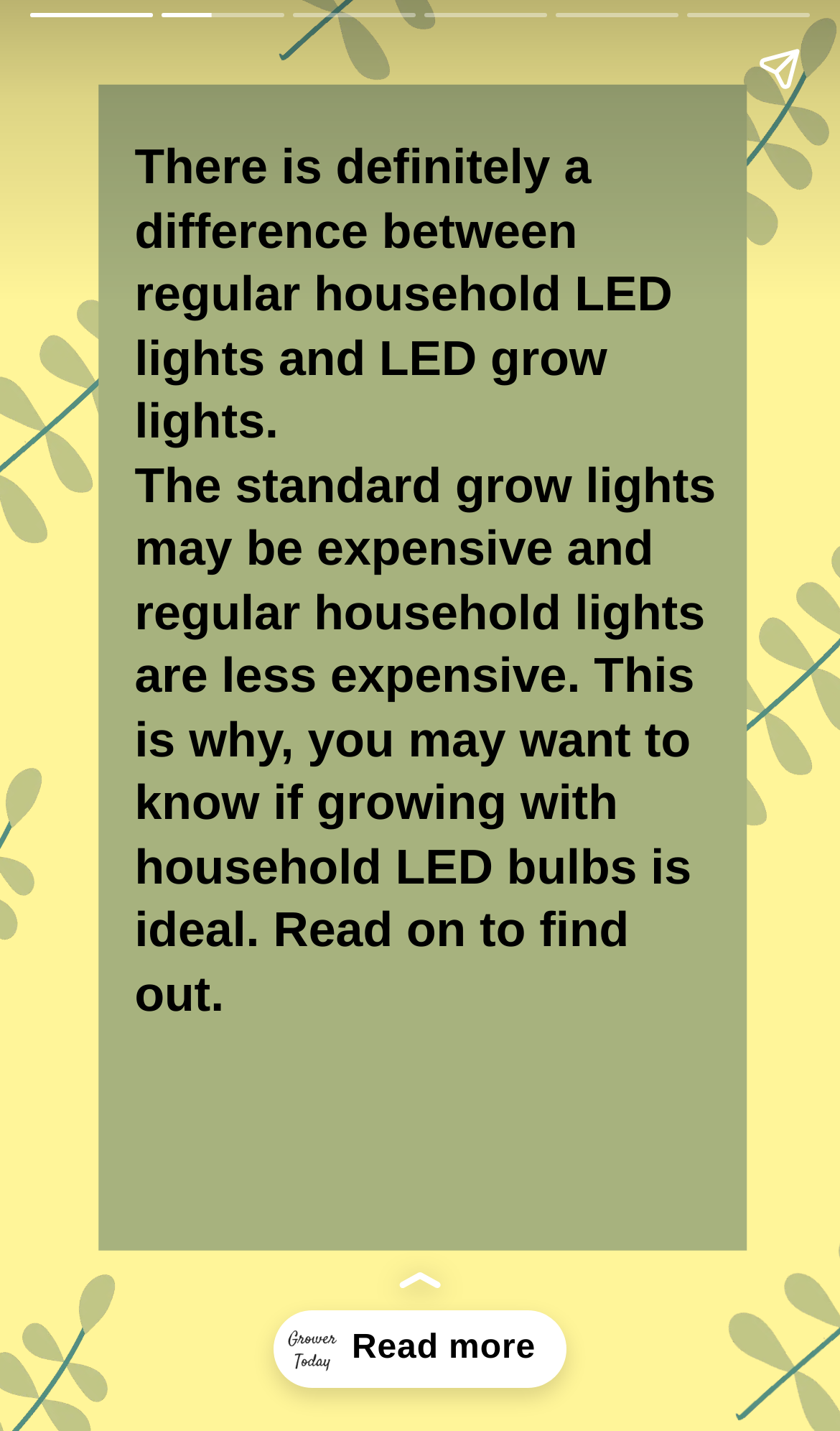Explain the webpage's layout and main content in detail.

The webpage is an article titled "A Guide To Using Household LED Bulbs For Growing - Grower Today". At the top of the page, there is a heading that summarizes the content, stating that there is a difference between regular household LED lights and LED grow lights, and that the article will explore whether growing with household LED bulbs is ideal.

Below the heading, there is a "Read more" button, accompanied by a small image. The button is positioned at the bottom of the page, spanning the entire width.

On the top-left corner of the page, there is a "Previous page" button, while on the top-right corner, there is a "Next page" button. Additionally, there is a "Share story" button located at the top-right corner of the page.

The rest of the page is dedicated to the article's content, which is not explicitly described in the accessibility tree. However, based on the heading, it is likely that the article will discuss the differences between household LED lights and LED grow lights, and provide guidance on using household LED bulbs for growing.